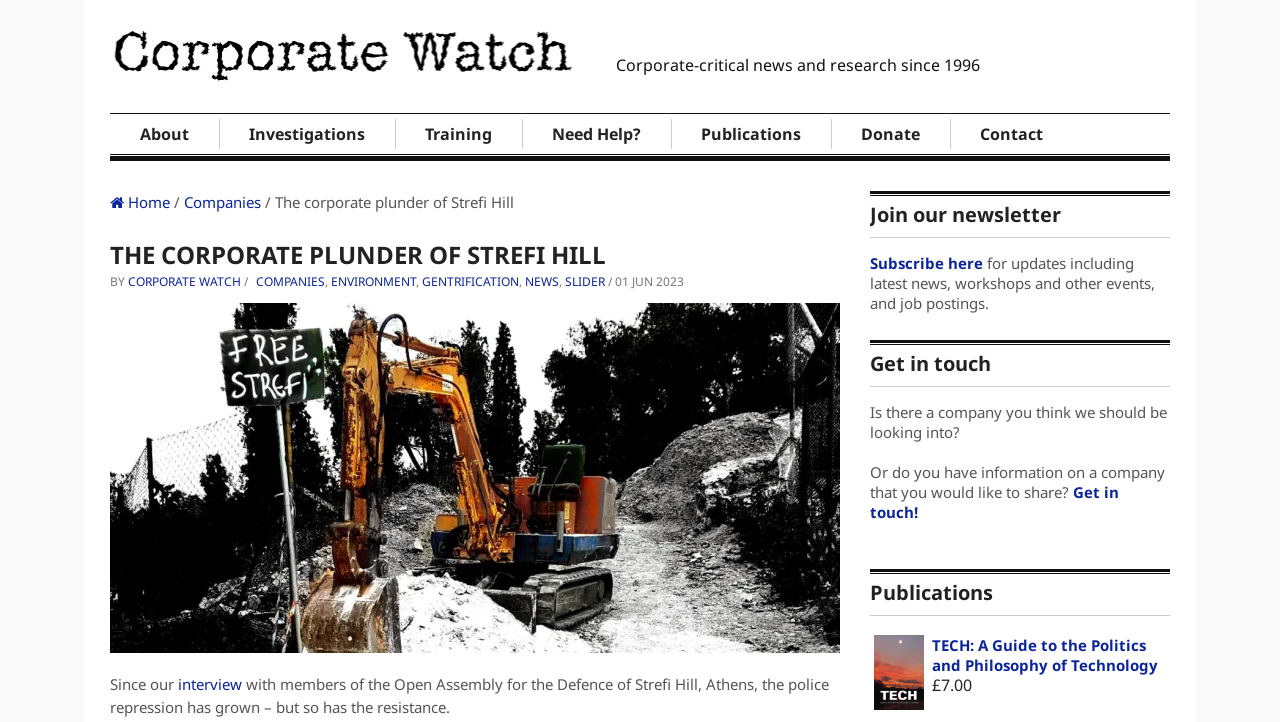What is the purpose of the 'Get in touch' section on the webpage?
Using the details shown in the screenshot, provide a comprehensive answer to the question.

The answer can be found by looking at the 'Get in touch' section on the webpage, which asks users if they have information to share about a company and provides a link to 'Get in touch!'. This suggests that the purpose of this section is to provide contact information and invite users to get in touch with Corporate Watch.